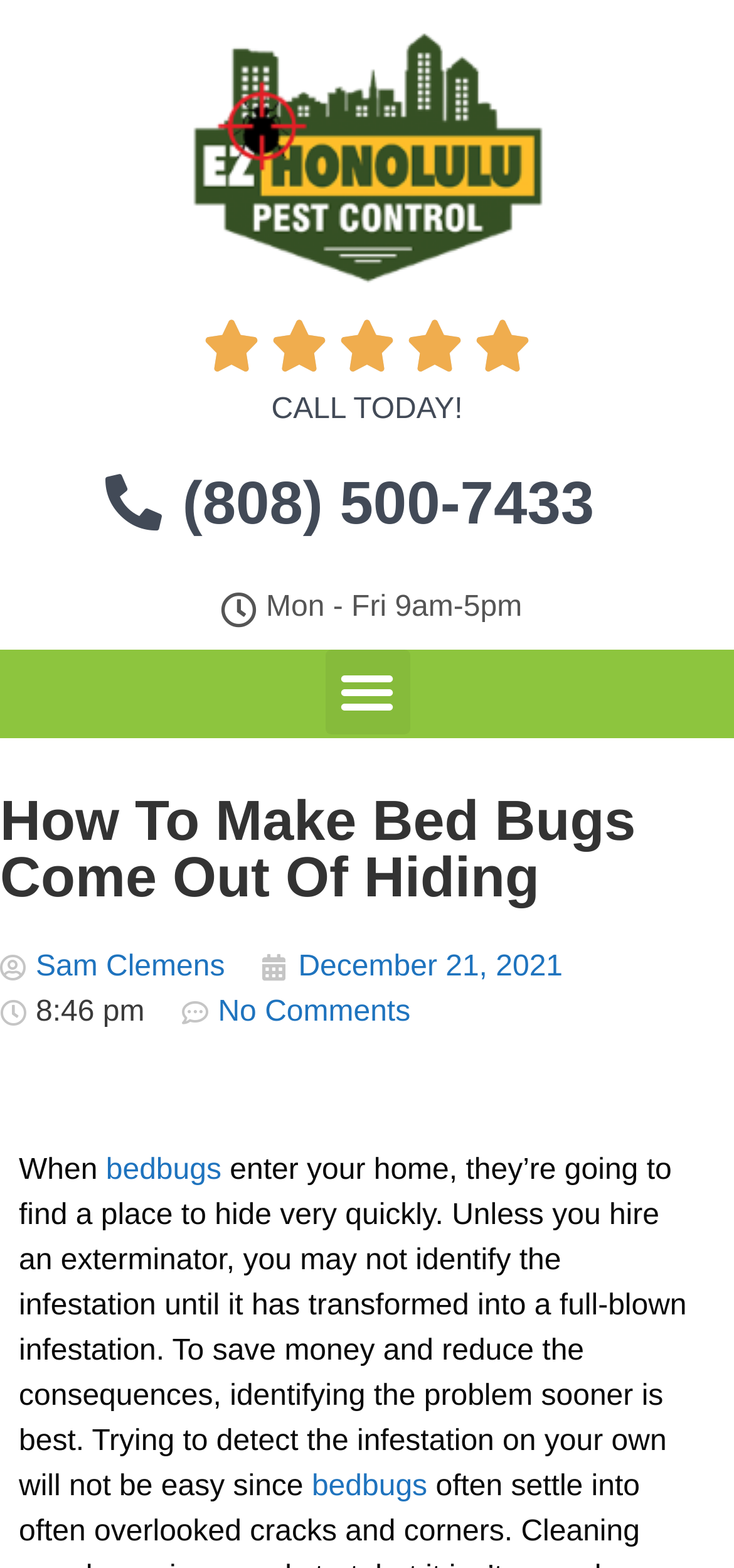Carefully examine the image and provide an in-depth answer to the question: What is the topic of the article?

The topic of the article is bedbugs, which is evident from the text content of the webpage, specifically the sentence 'When bedbugs enter your home, they’re going to find a place to hide very quickly...'.